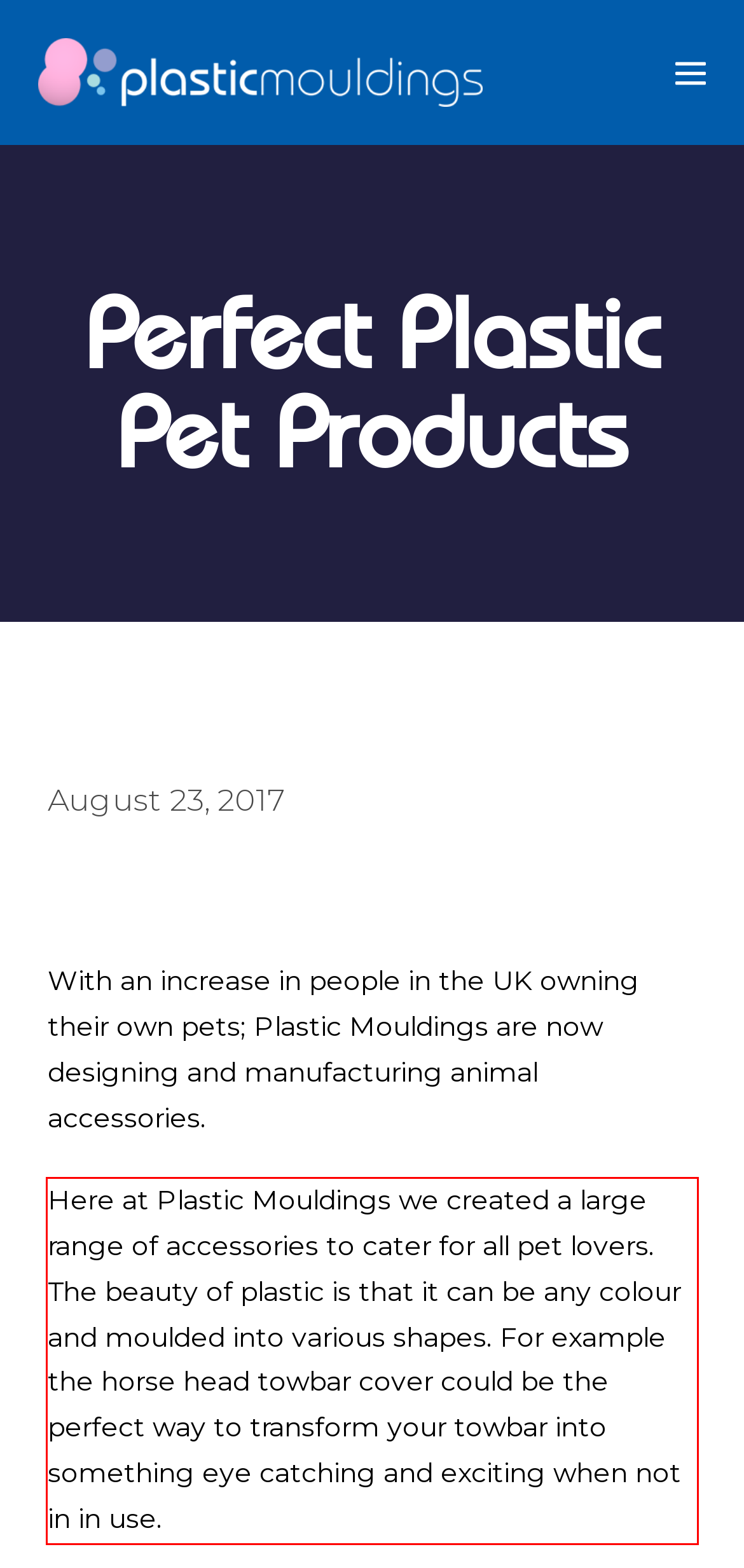You are provided with a screenshot of a webpage that includes a UI element enclosed in a red rectangle. Extract the text content inside this red rectangle.

Here at Plastic Mouldings we created a large range of accessories to cater for all pet lovers. The beauty of plastic is that it can be any colour and moulded into various shapes. For example the horse head towbar cover could be the perfect way to transform your towbar into something eye catching and exciting when not in in use.